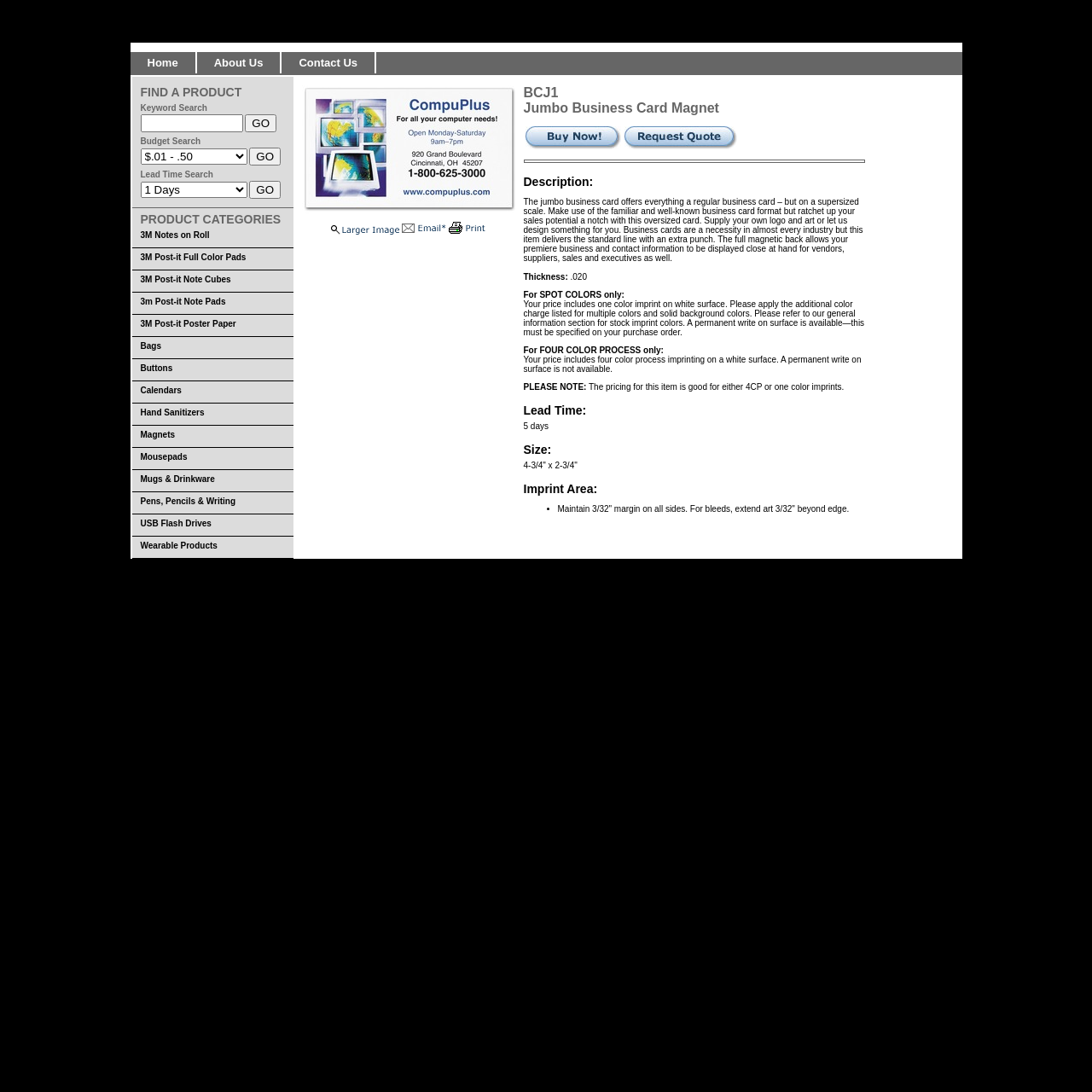Respond to the question with just a single word or phrase: 
What is the size of the product?

4-3/4" x 2-3/4"